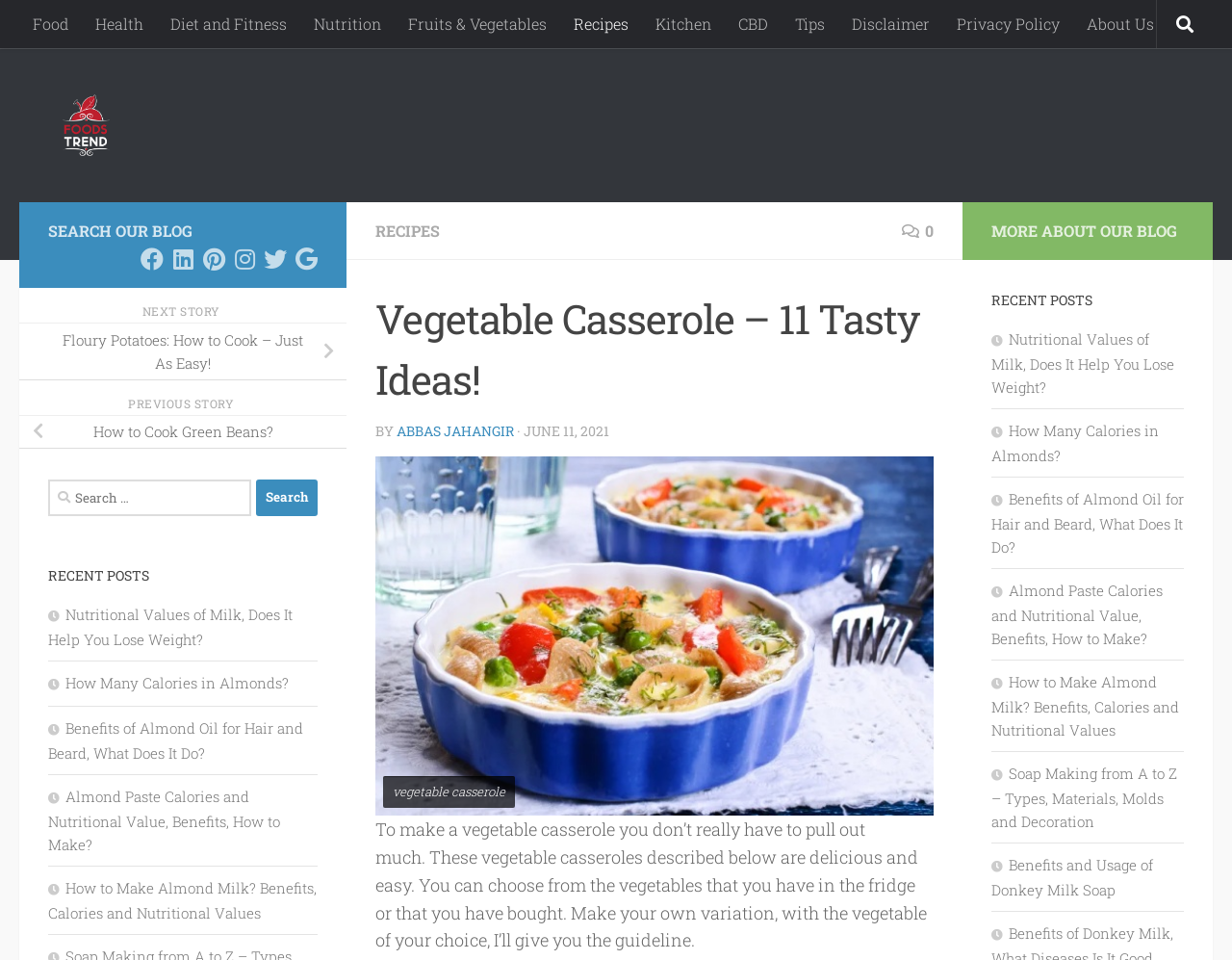What is the category of the website?
Answer the question with a single word or phrase by looking at the picture.

Food